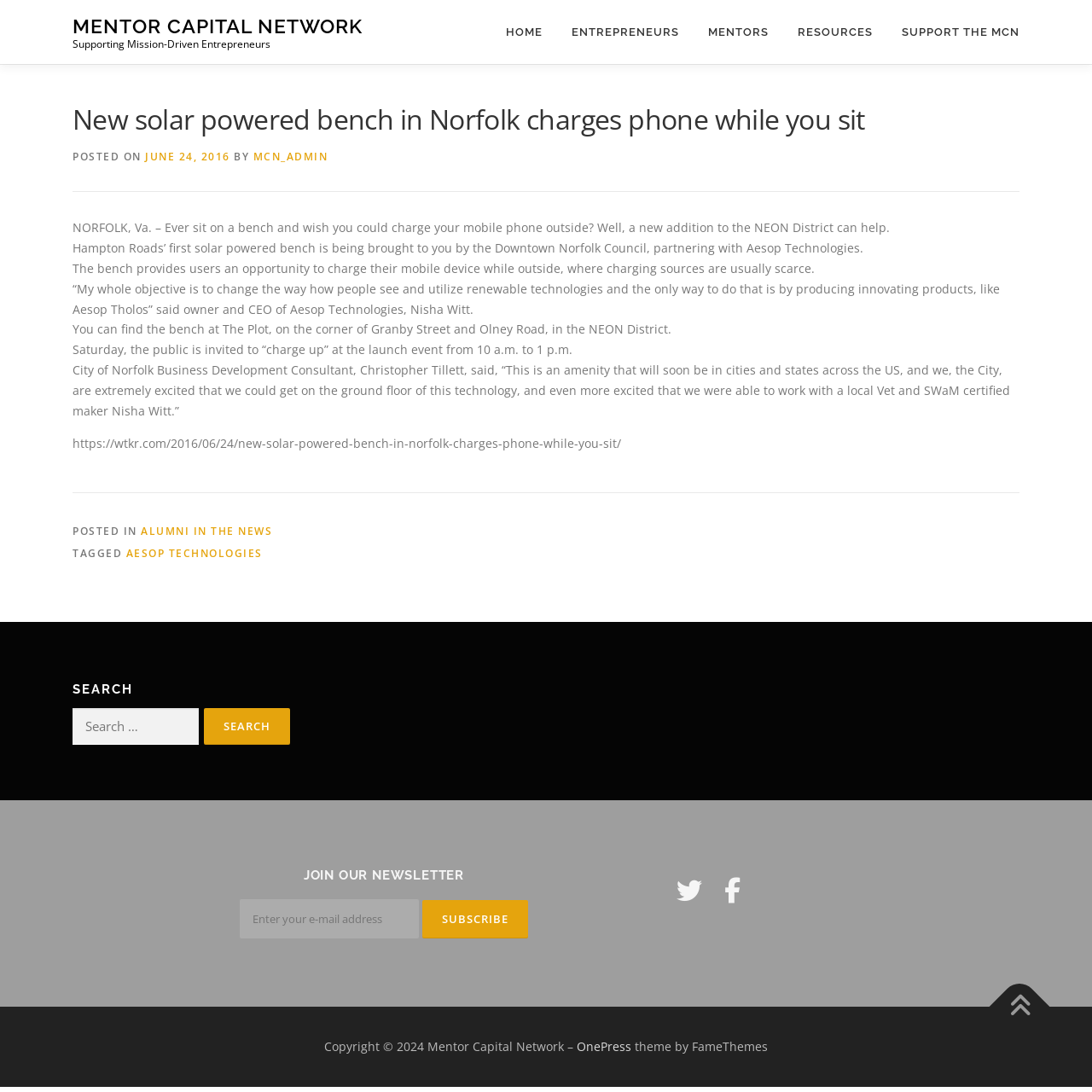What is the topic of the article?
Based on the visual information, provide a detailed and comprehensive answer.

I found the answer by reading the main heading of the article, which says 'New solar powered bench in Norfolk charges phone while you sit'.